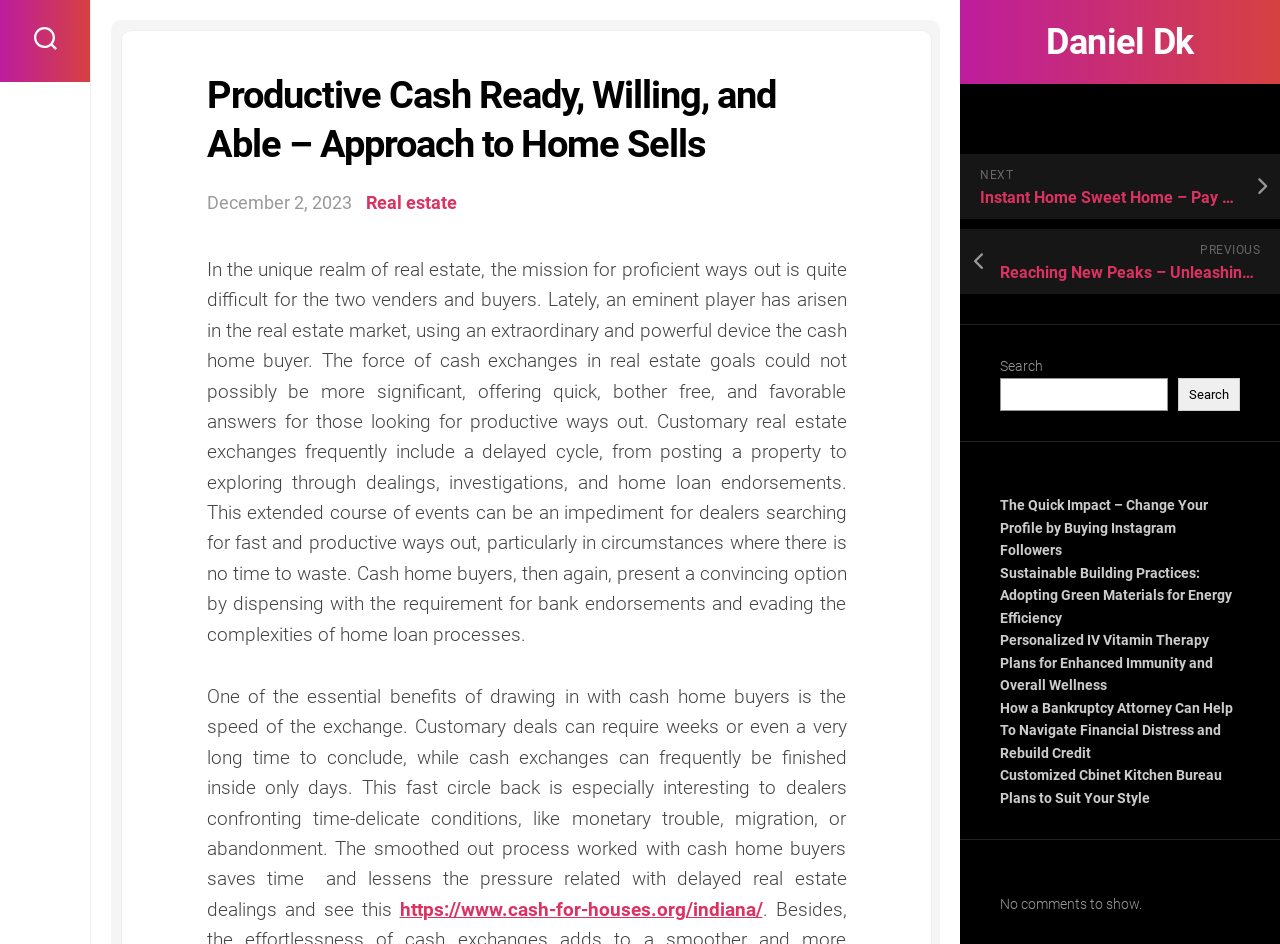What is the benefit of cash home buyers?
Please give a detailed and elaborate answer to the question based on the image.

The benefit of cash home buyers can be found in the static text element which states that 'One of the essential benefits of drawing in with cash home buyers is the speed of the exchange'.